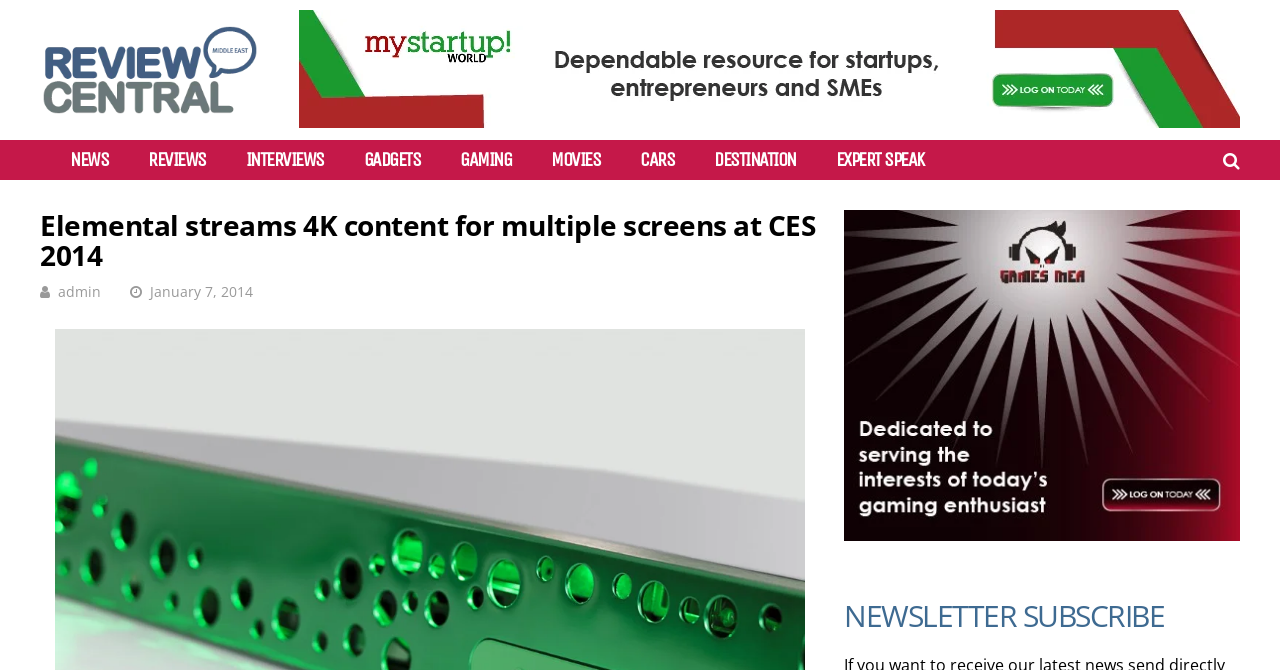Please identify the bounding box coordinates of the clickable element to fulfill the following instruction: "View before and after results". The coordinates should be four float numbers between 0 and 1, i.e., [left, top, right, bottom].

None